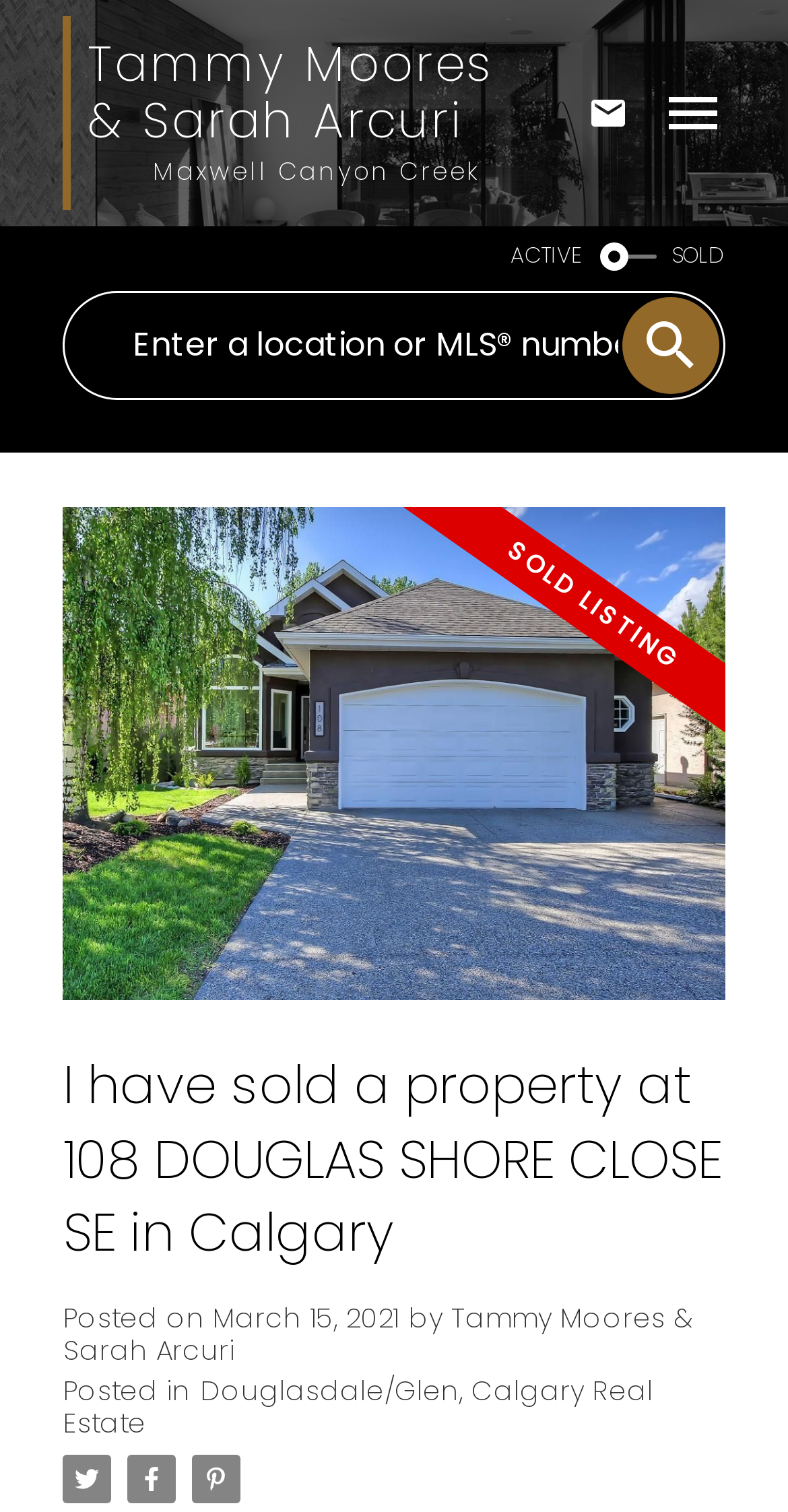Please provide a brief answer to the following inquiry using a single word or phrase:
Who are the real estate agents?

Tammy Moores & Sarah Arcuri